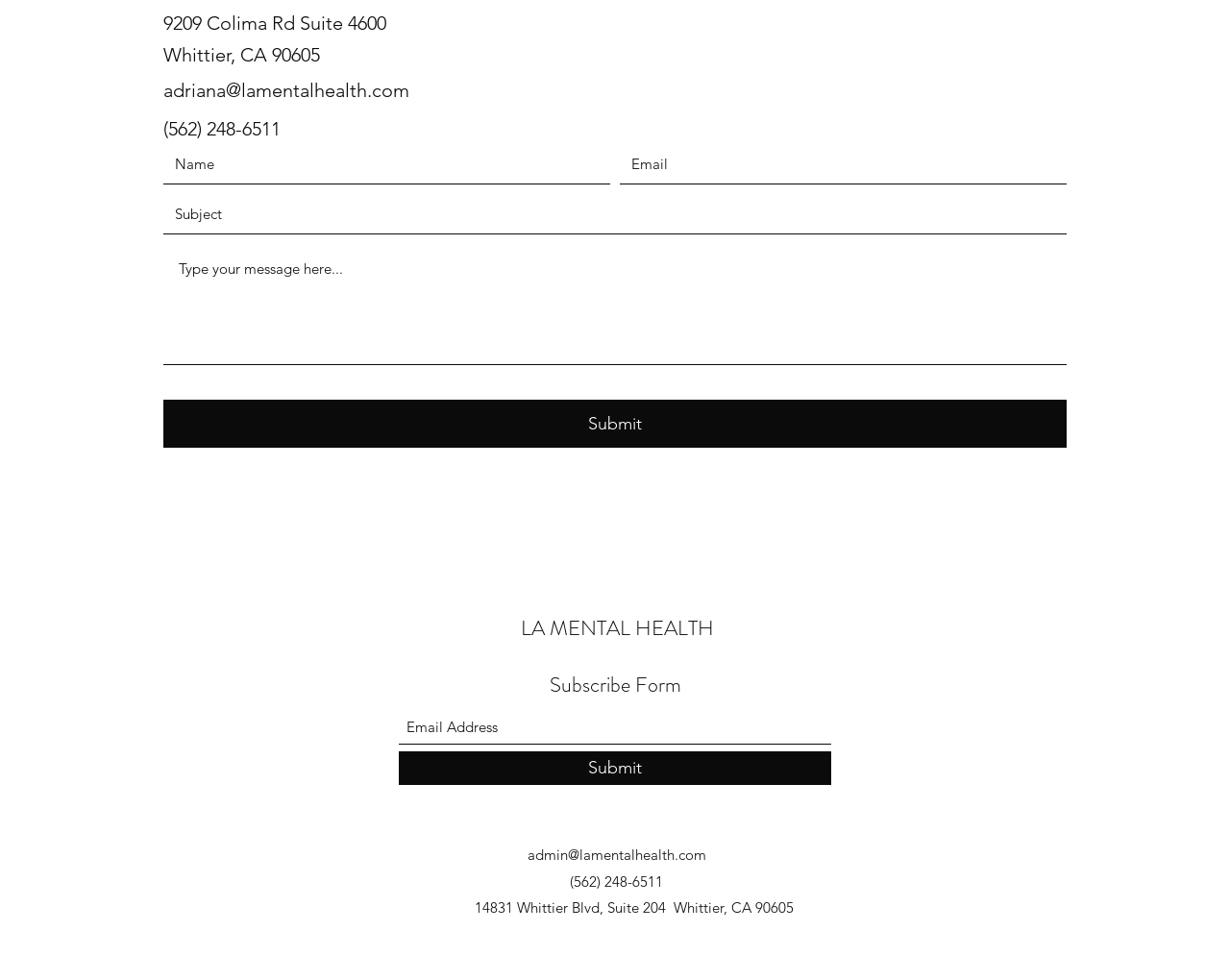Use a single word or phrase to answer the question:
What is the purpose of the form at the bottom of the page?

Subscribe Form